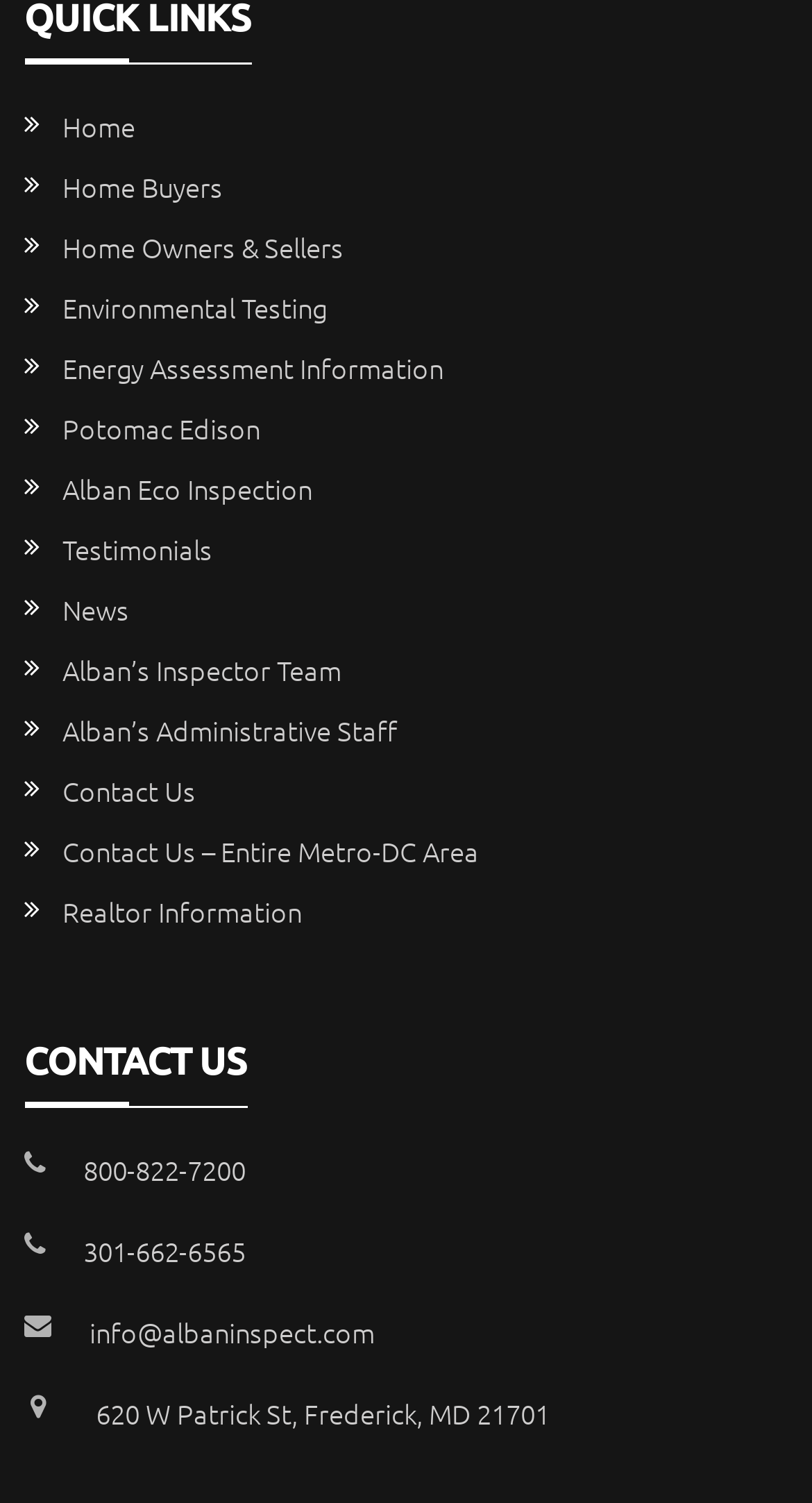Identify the bounding box coordinates of the area you need to click to perform the following instruction: "call 800-822-7200".

[0.102, 0.765, 0.302, 0.791]